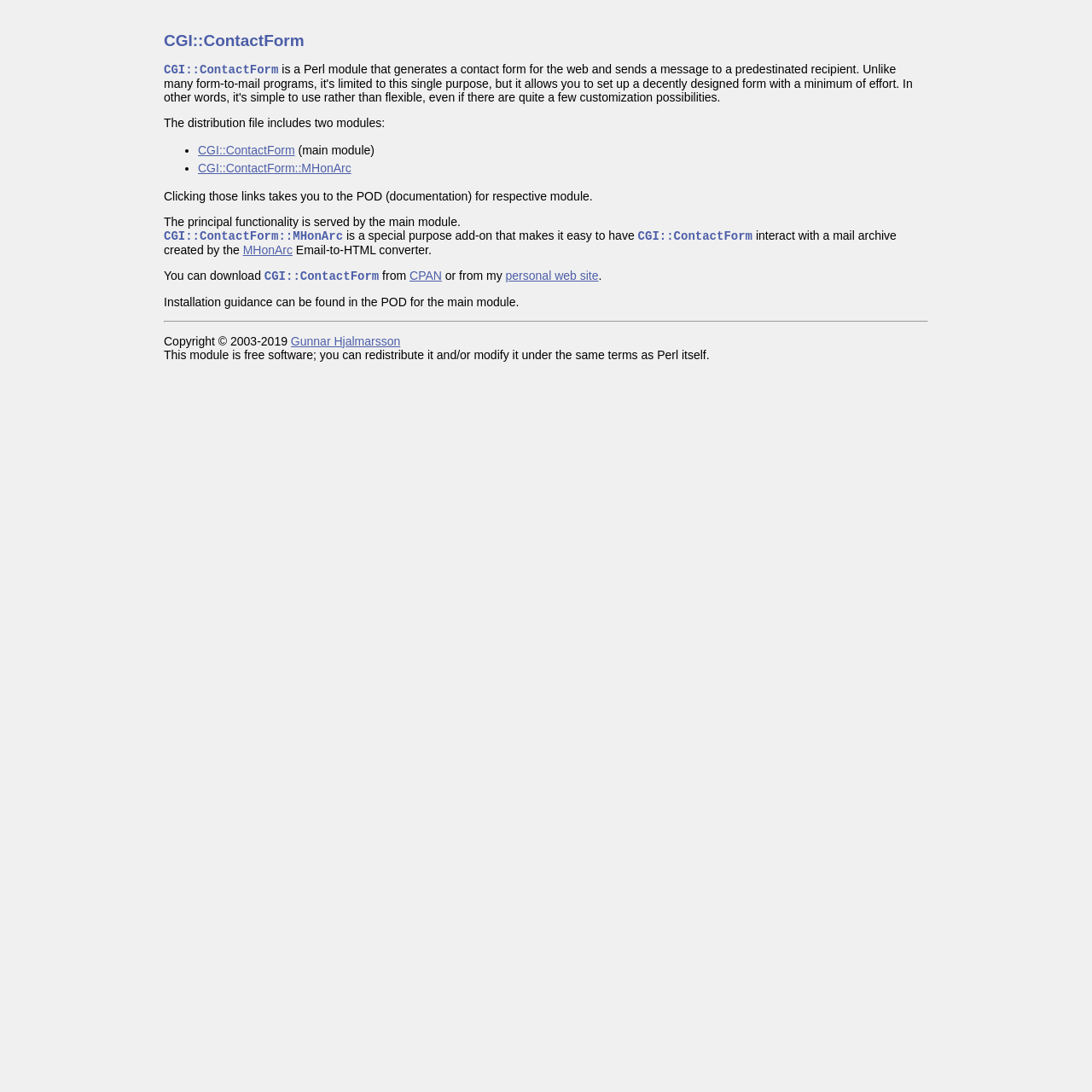Who is the copyright holder of this module?
Answer with a single word or short phrase according to what you see in the image.

Gunnar Hjalmarsson